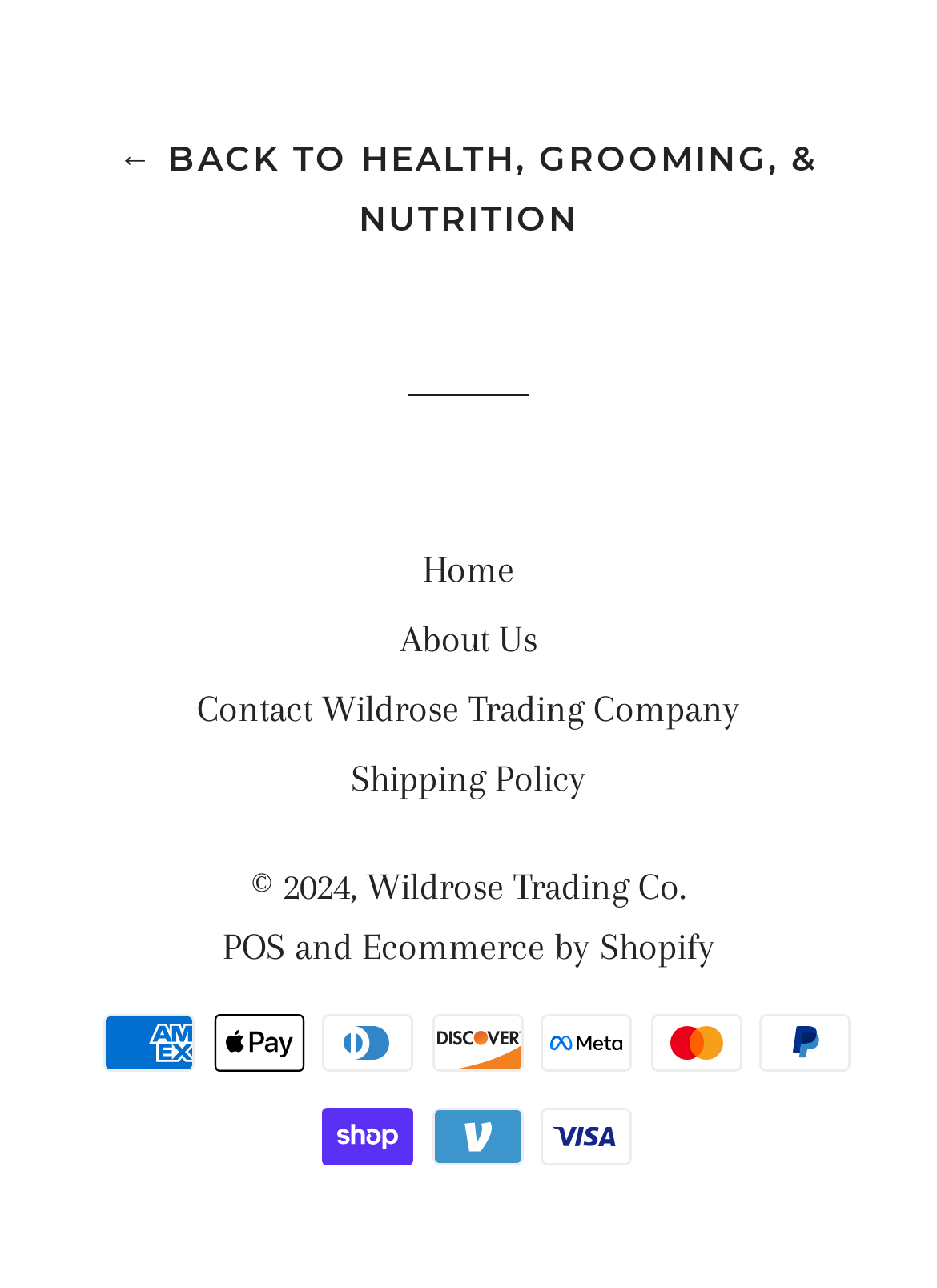What is the orientation of the first separator?
Answer the question using a single word or phrase, according to the image.

horizontal